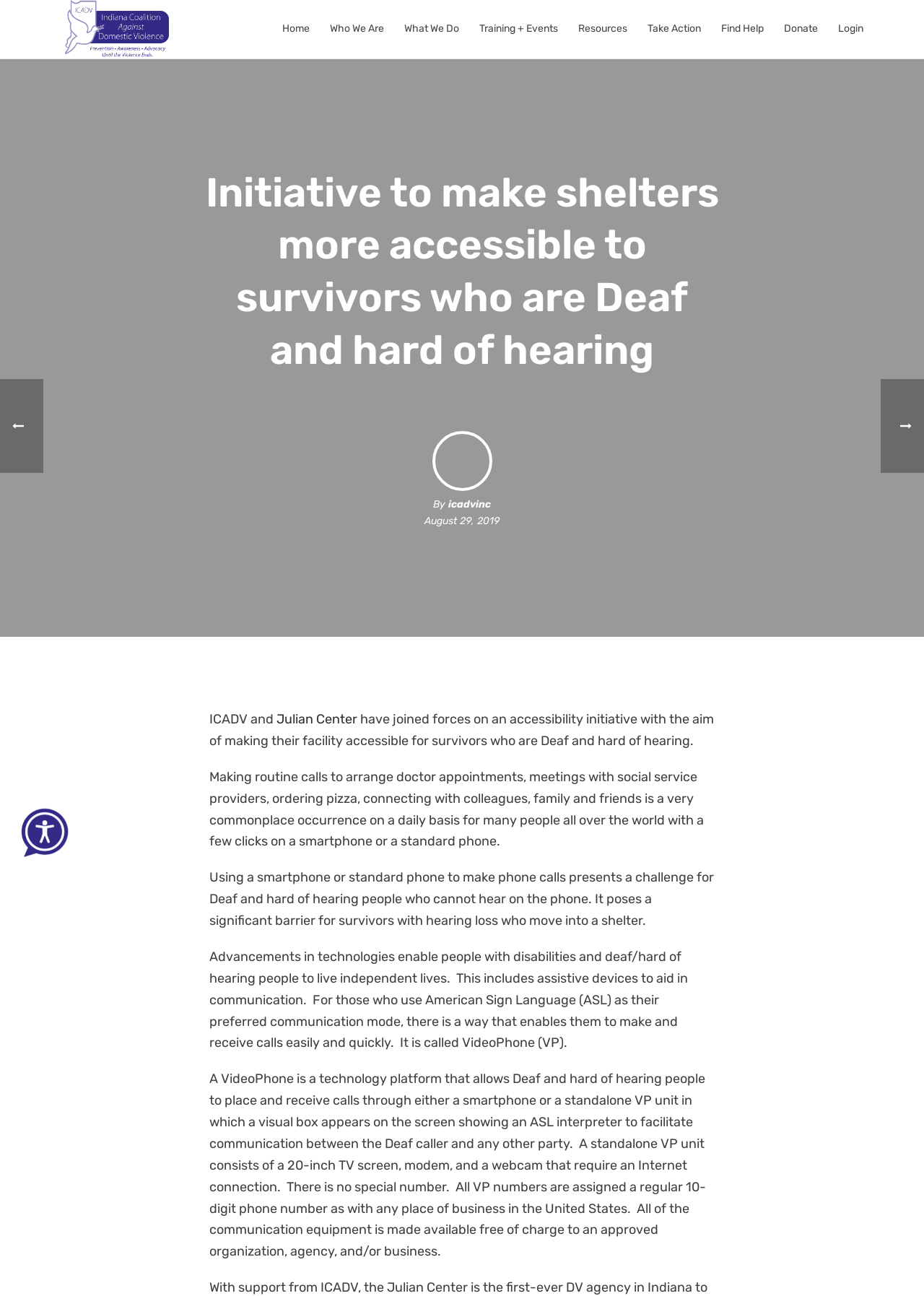What is the main heading displayed on the webpage? Please provide the text.

Initiative to make shelters more accessible to survivors who are Deaf and hard of hearing